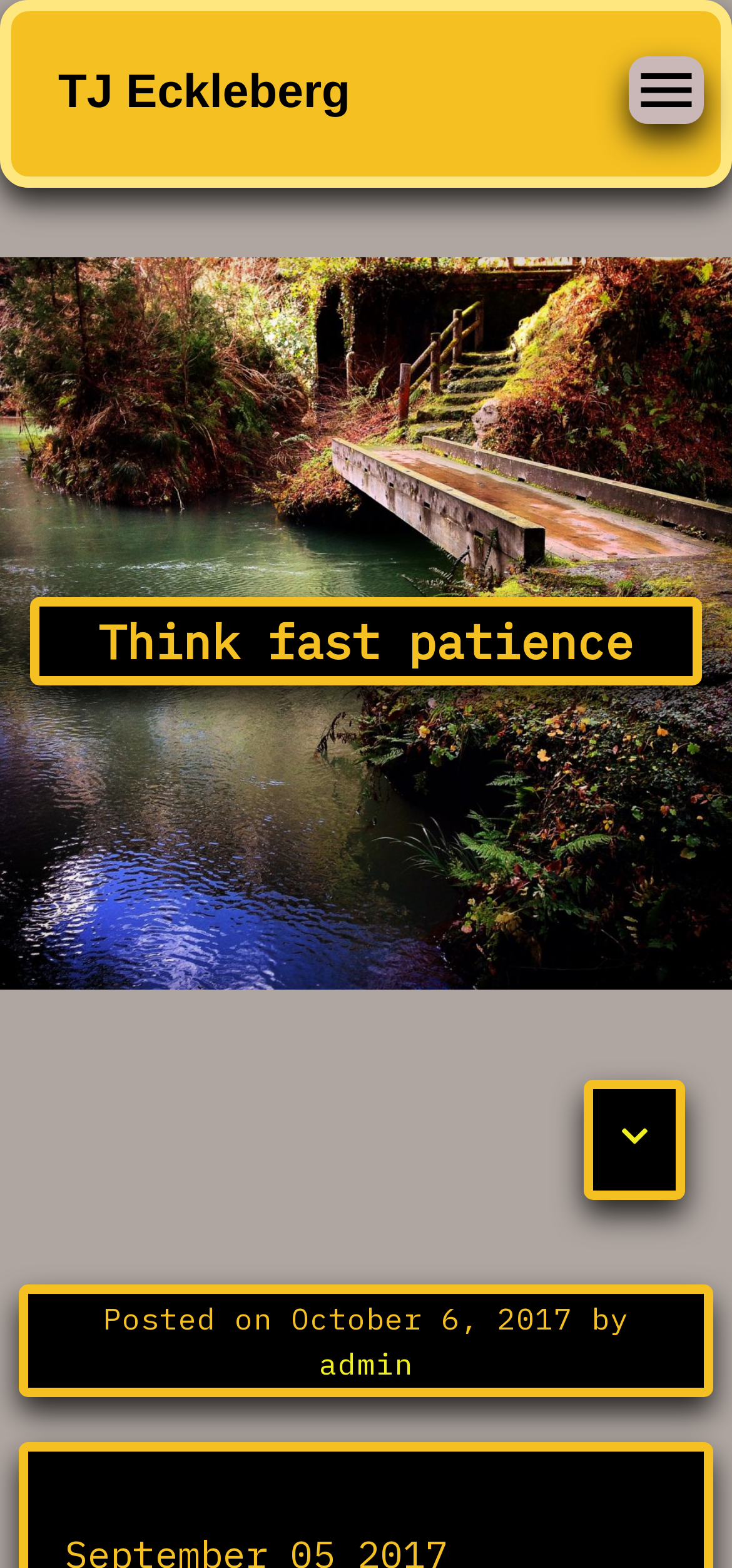Given the description: "October 6, 2017", determine the bounding box coordinates of the UI element. The coordinates should be formatted as four float numbers between 0 and 1, [left, top, right, bottom].

[0.397, 0.829, 0.782, 0.853]